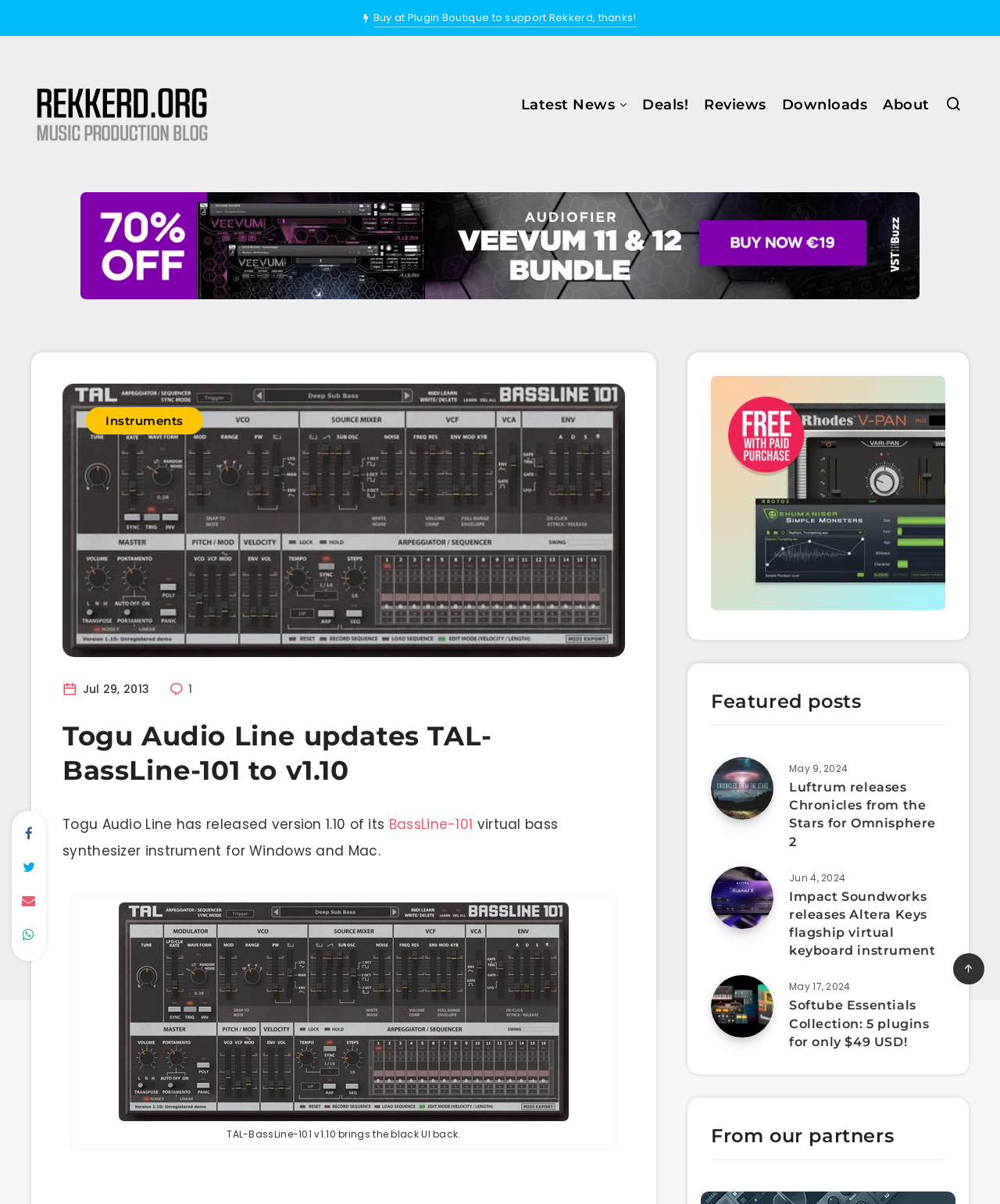Find and extract the text of the primary heading on the webpage.

Togu Audio Line updates TAL-BassLine-101 to v1.10